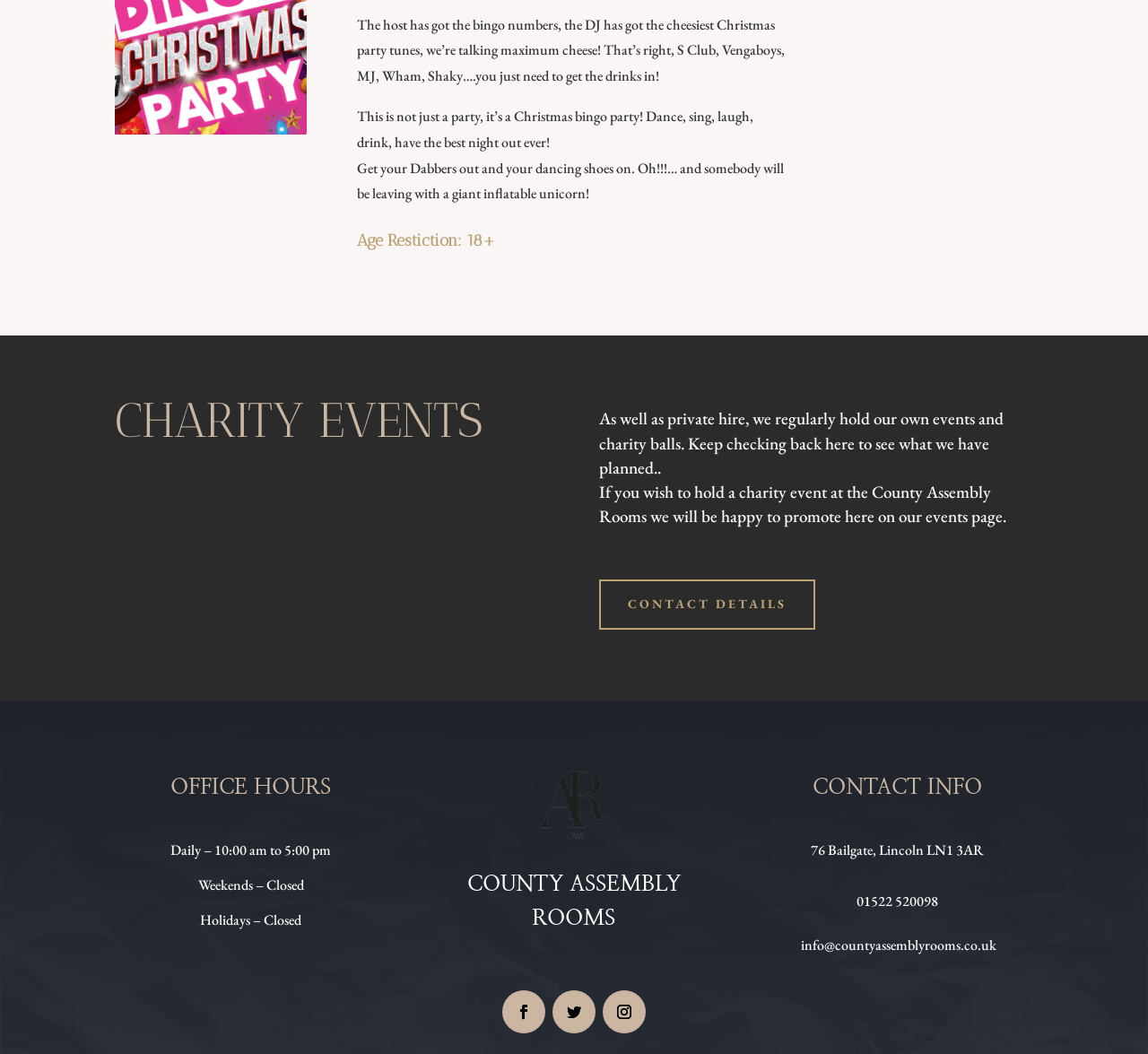What is the theme of the Christmas party?
Provide a comprehensive and detailed answer to the question.

The theme of the Christmas party can be inferred from the description 'maximum cheese! That’s right, S Club, Vengaboys, MJ, Wham, Shaky….you just need to get the drinks in!' which suggests a fun and cheesy Christmas party with popular music from the 90s and 00s.